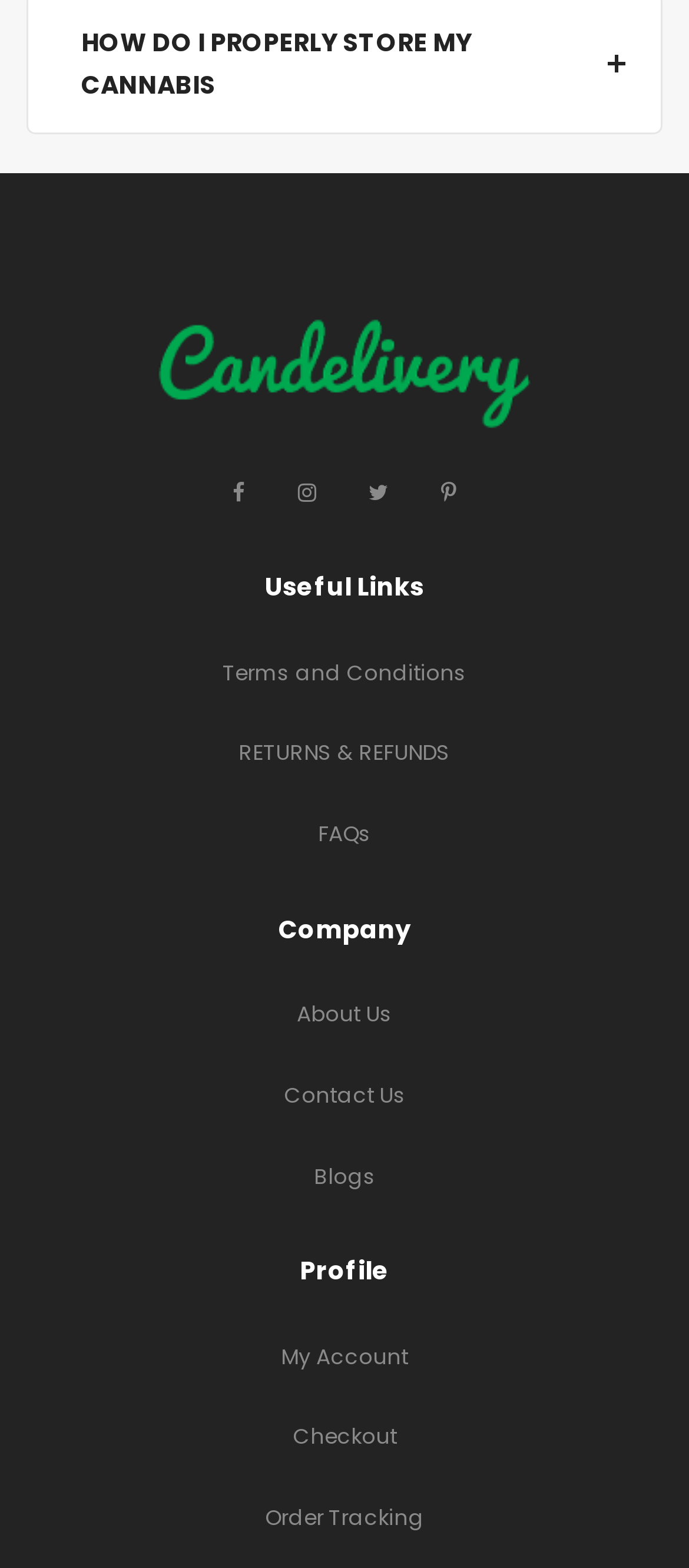Based on the element description: "About Us", identify the bounding box coordinates for this UI element. The coordinates must be four float numbers between 0 and 1, listed as [left, top, right, bottom].

[0.431, 0.637, 0.569, 0.656]